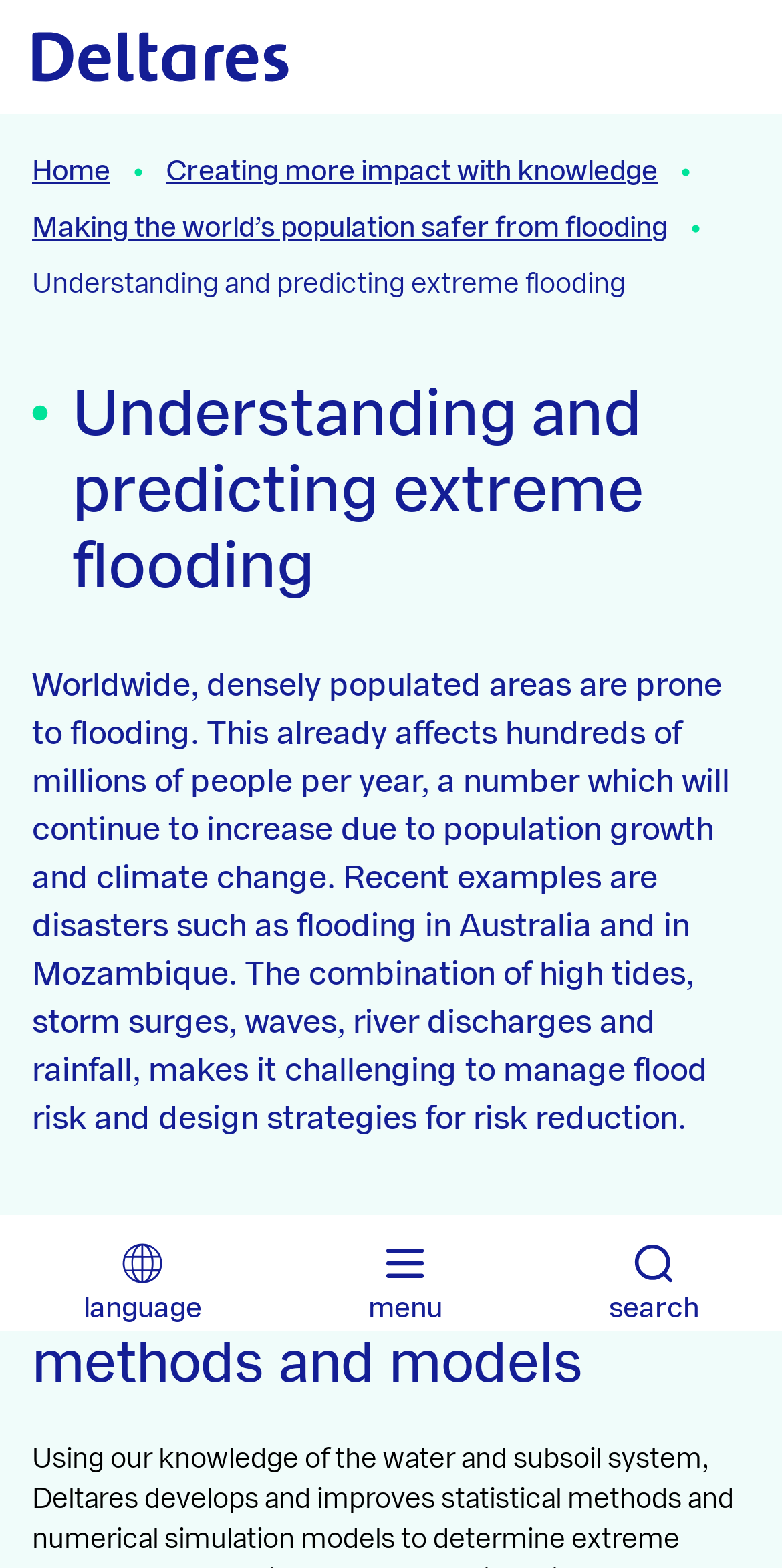Specify the bounding box coordinates of the element's region that should be clicked to achieve the following instruction: "Go to Home page". The bounding box coordinates consist of four float numbers between 0 and 1, in the format [left, top, right, bottom].

[0.041, 0.092, 0.141, 0.128]